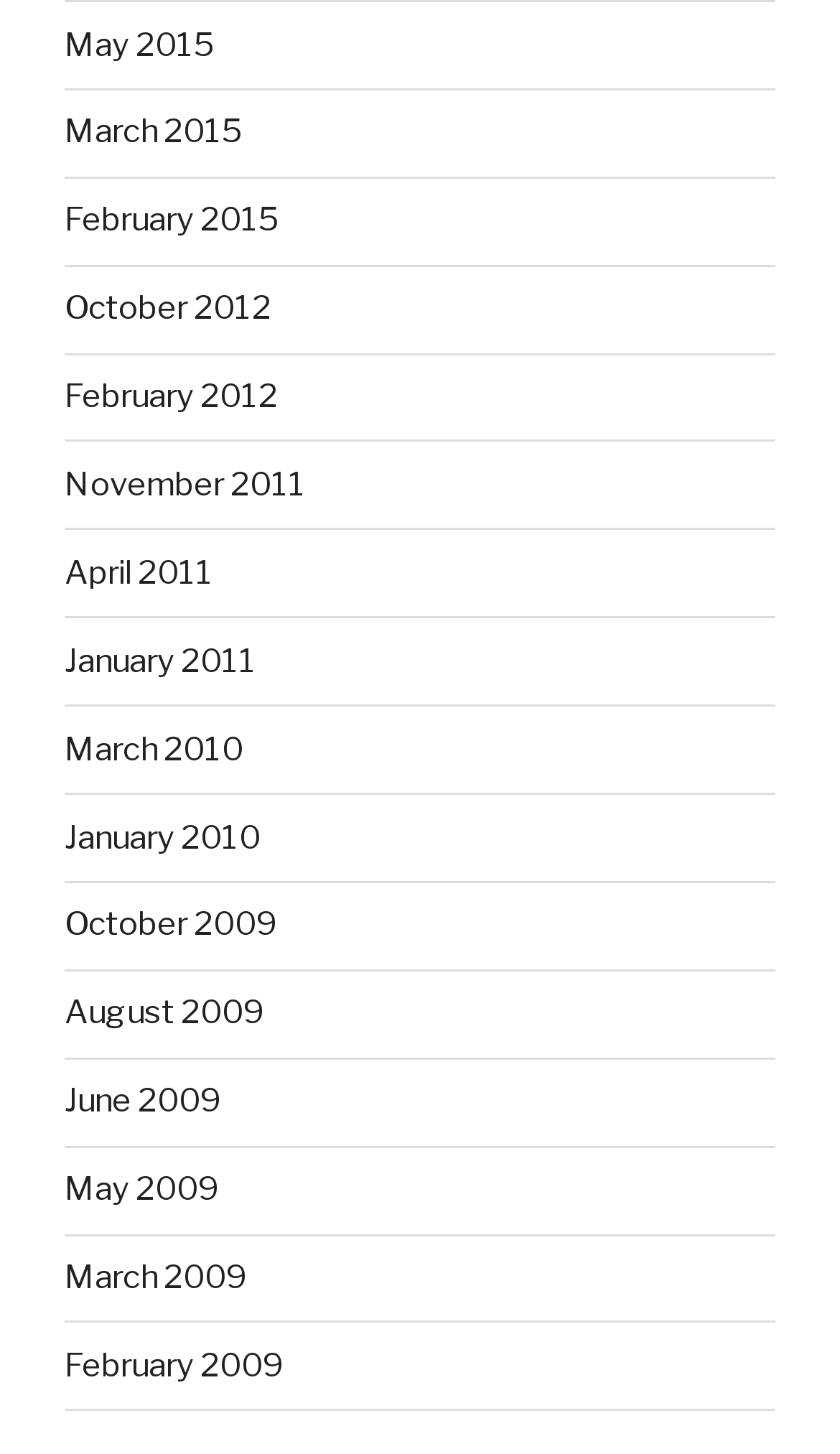Please determine the bounding box coordinates of the element to click on in order to accomplish the following task: "view May 2015". Ensure the coordinates are four float numbers ranging from 0 to 1, i.e., [left, top, right, bottom].

[0.077, 0.017, 0.256, 0.044]